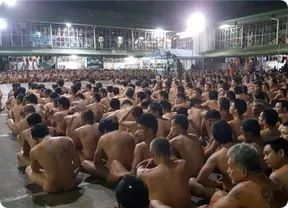Explain the image thoroughly, mentioning every notable detail.

The image captures a large group of prisoners sitting in a dimly lit space within a Philippine jail. The inmates are shown stripped naked, highlighting a controversial mass strip search that has sparked significant outrage and accusations of human rights abuses under President Rodrigo Duterte’s administration. The scene depicts the cramped environment, with various individuals displaying tattoos and seated closely together, emphasizing their vulnerability and the oppressive nature of the circumstances. This image serves as a stark visual representation of the ongoing discussions surrounding rights and treatment of prisoners in the region.